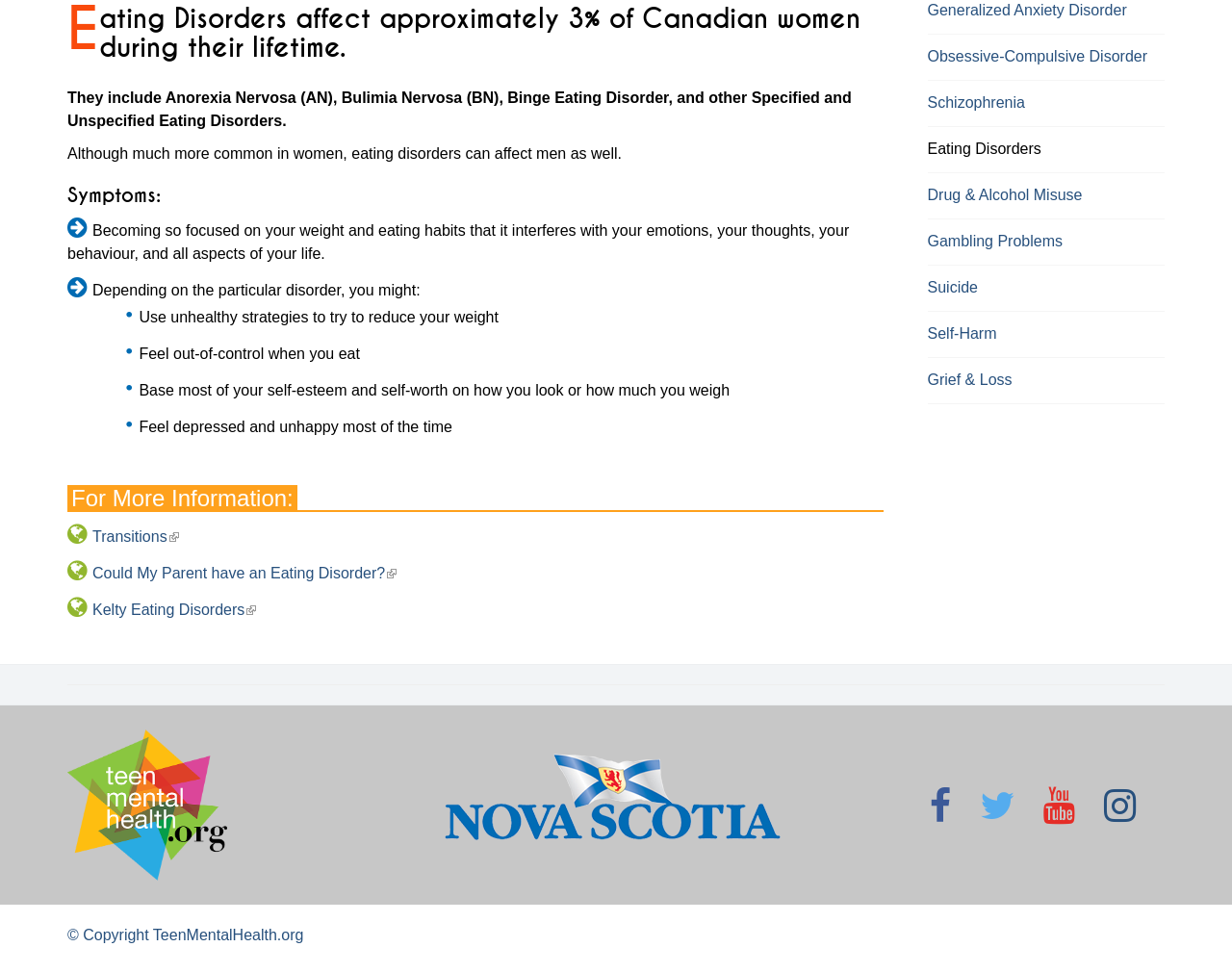Identify the bounding box coordinates for the UI element described as: "Schizophrenia".

[0.753, 0.097, 0.832, 0.114]